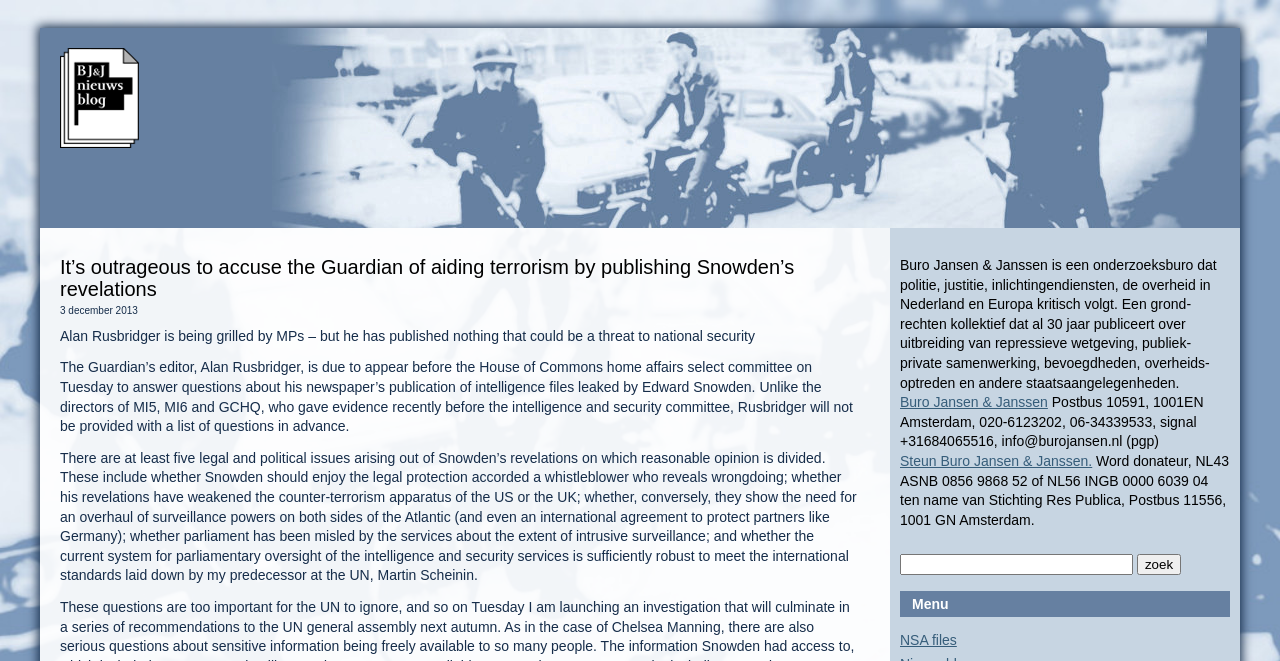Bounding box coordinates are specified in the format (top-left x, top-left y, bottom-right x, bottom-right y). All values are floating point numbers bounded between 0 and 1. Please provide the bounding box coordinate of the region this sentence describes: Buro Jansen & Janssen

[0.703, 0.596, 0.819, 0.621]